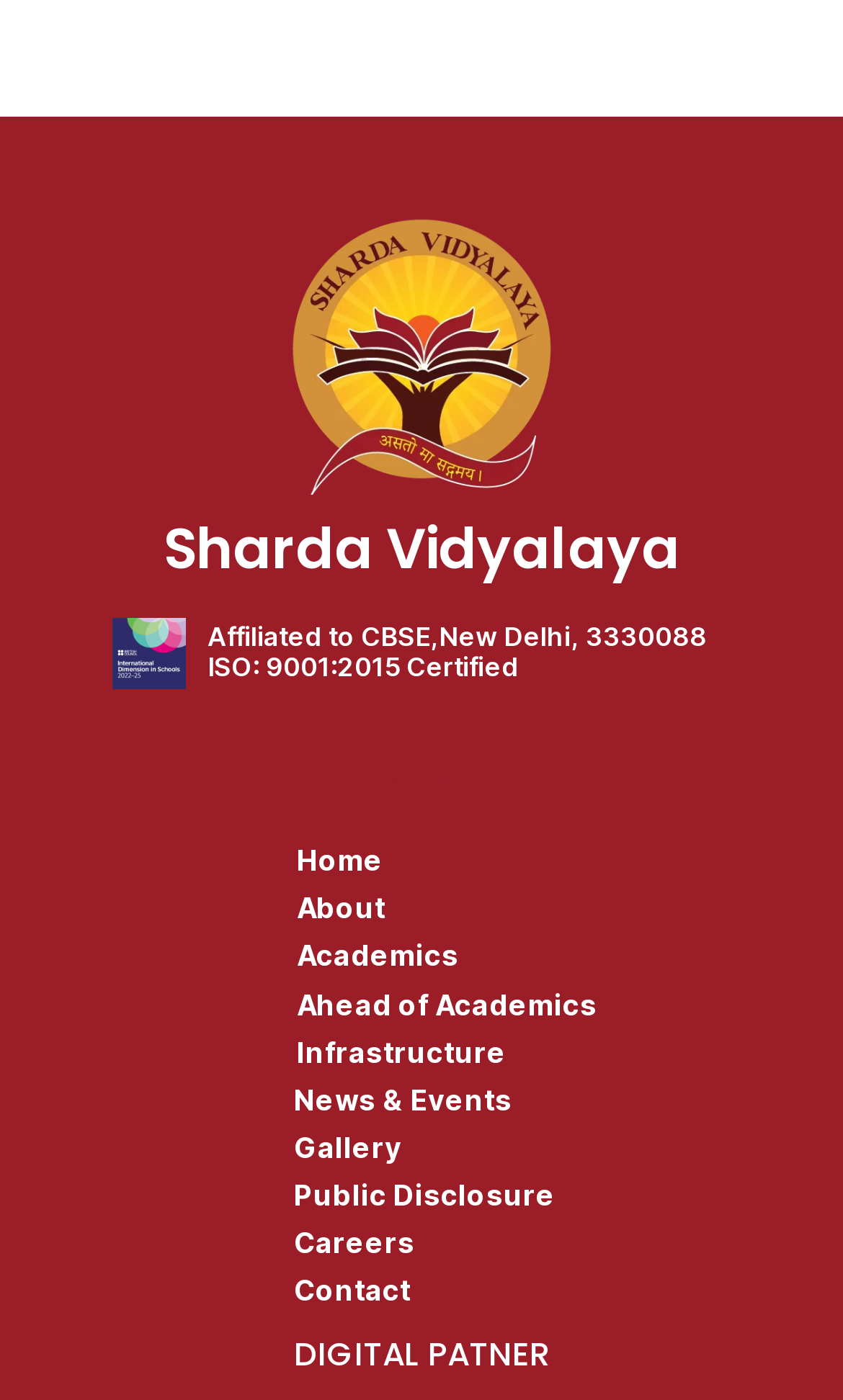Locate the bounding box coordinates of the element that should be clicked to fulfill the instruction: "contact the school".

[0.288, 0.904, 0.487, 0.939]